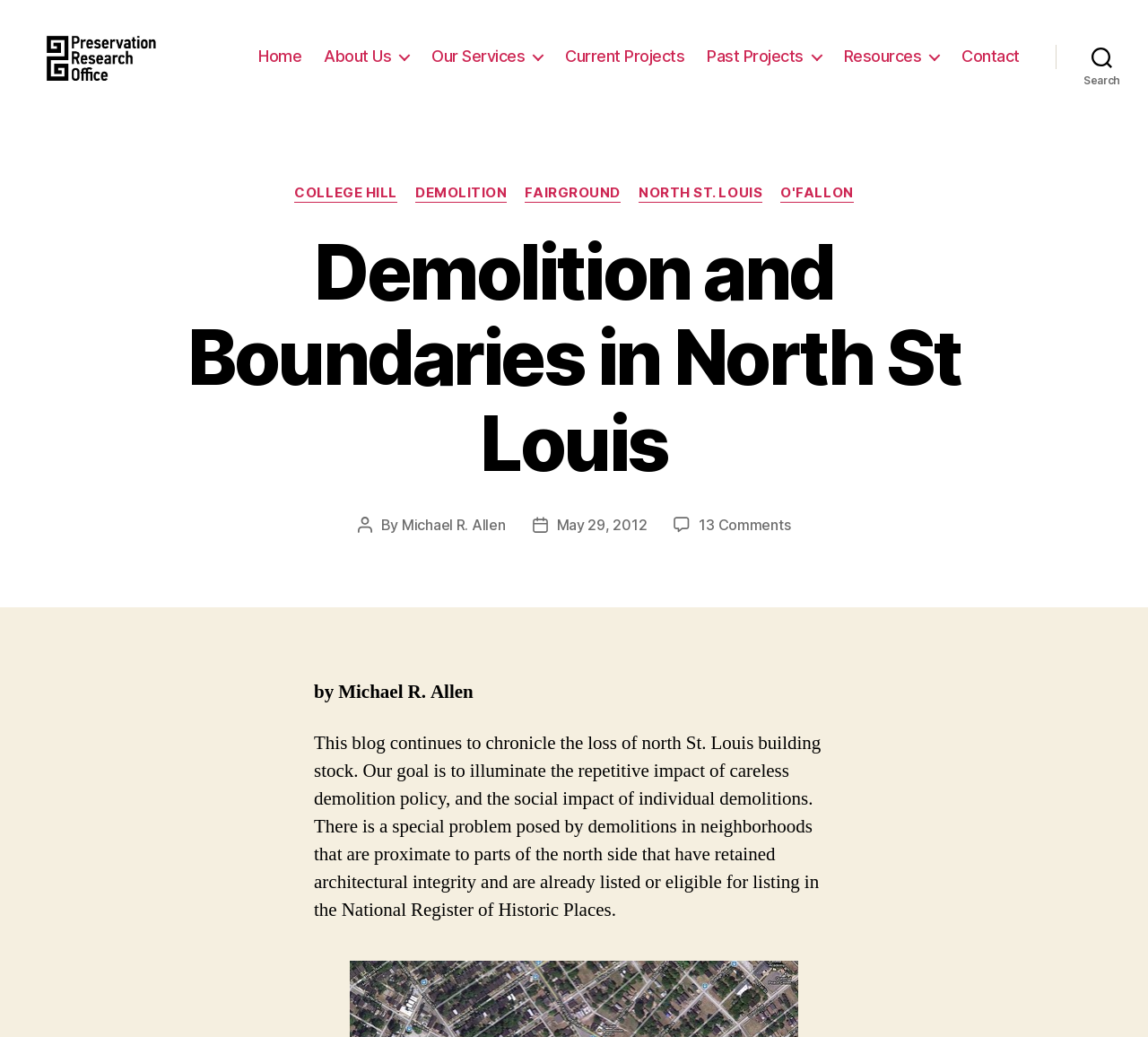Can you find the bounding box coordinates of the area I should click to execute the following instruction: "read Blog"?

None